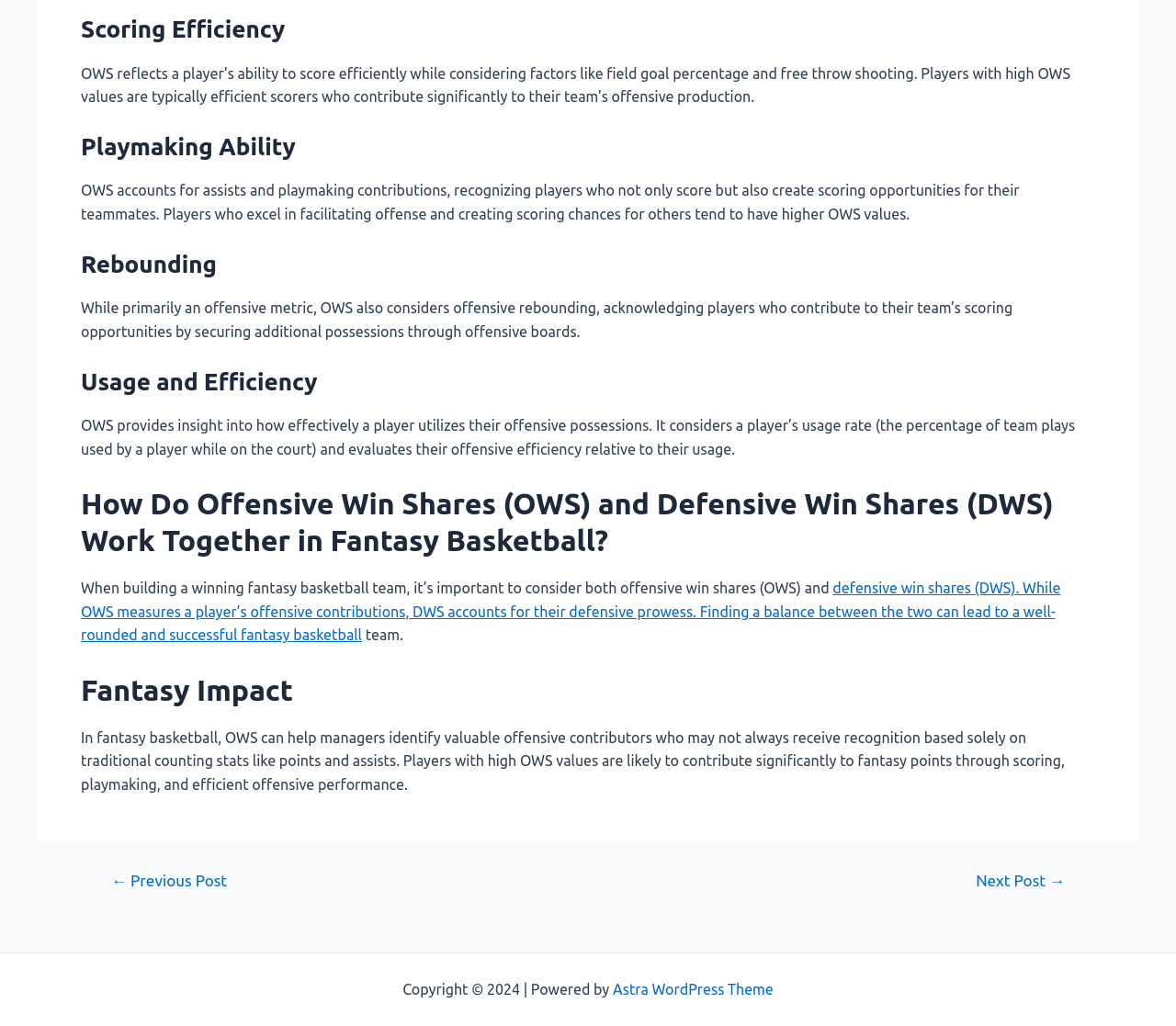Identify the bounding box for the given UI element using the description provided. Coordinates should be in the format (top-left x, top-left y, bottom-right x, bottom-right y) and must be between 0 and 1. Here is the description: ← Previous Post

[0.074, 0.851, 0.213, 0.866]